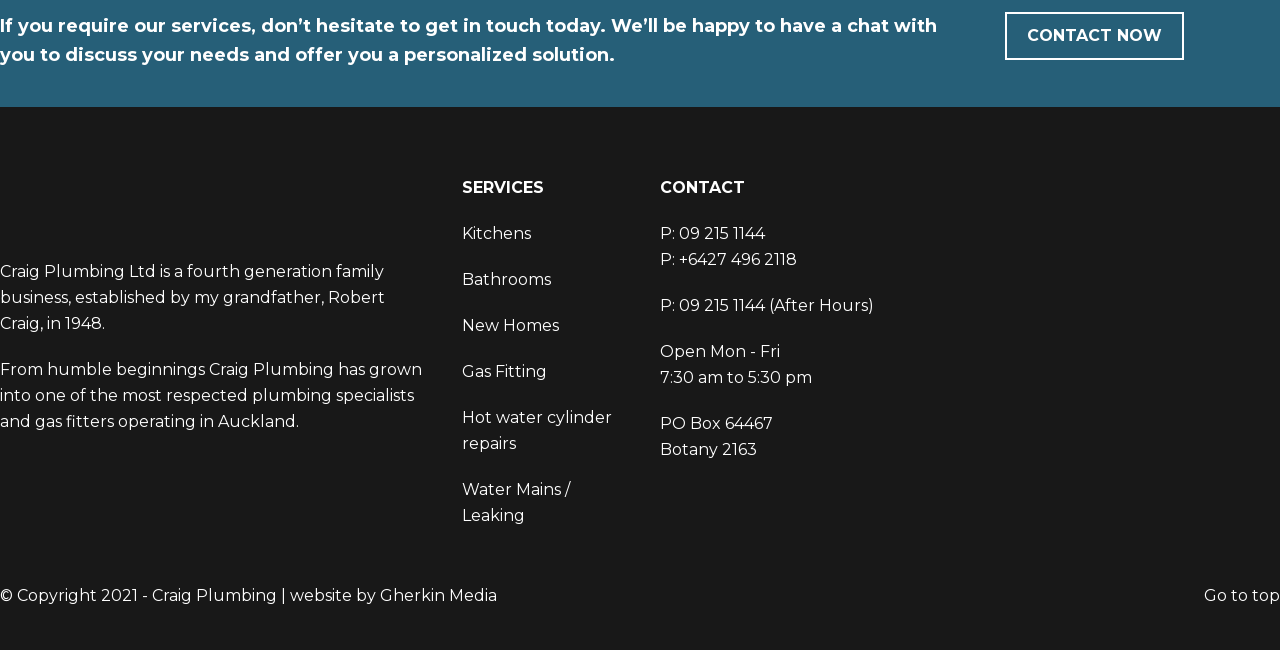What is the phone number for after-hours contact?
Look at the image and answer the question with a single word or phrase.

09 215 1144